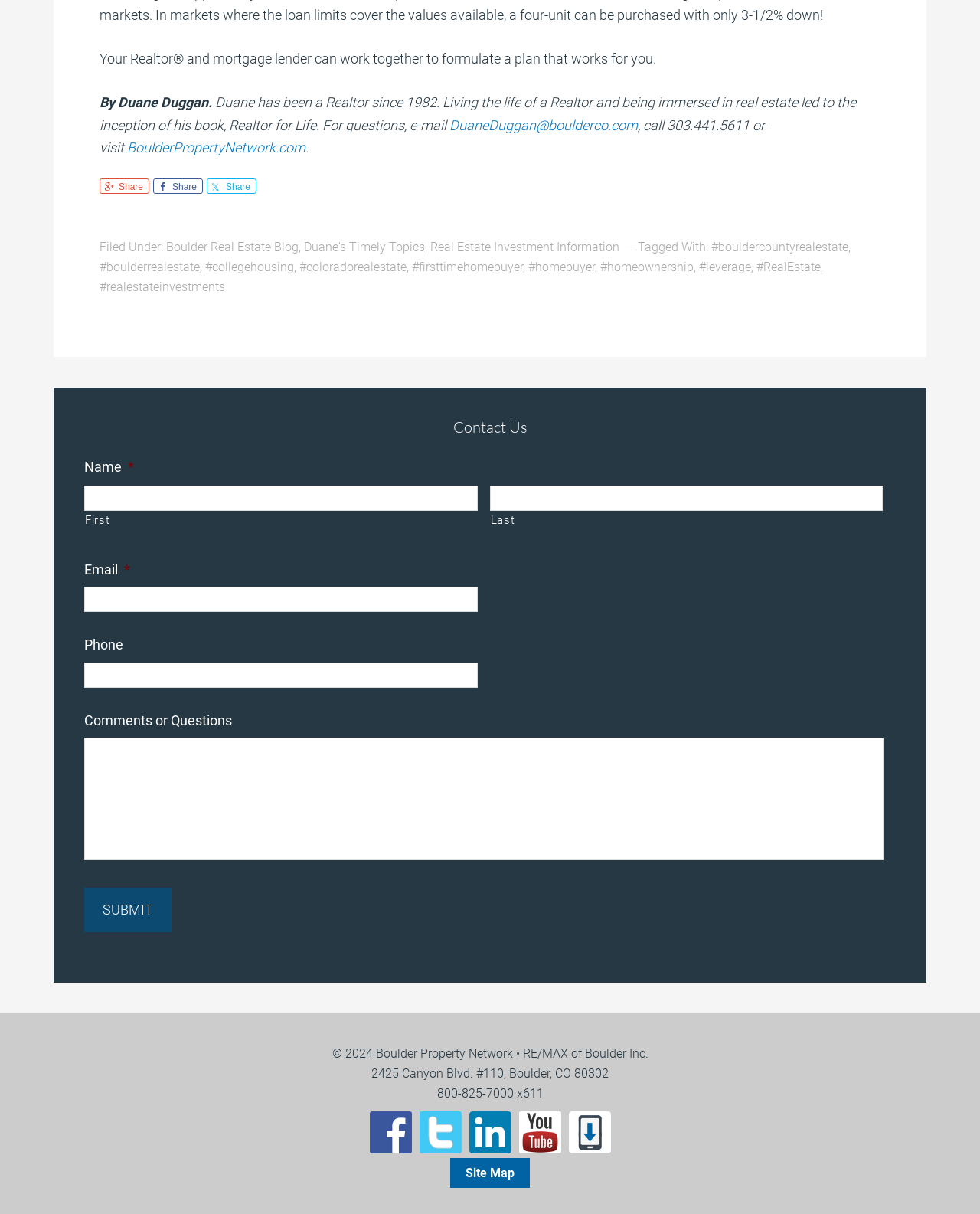Please identify the bounding box coordinates of the clickable area that will allow you to execute the instruction: "View Site Map".

[0.459, 0.954, 0.541, 0.979]